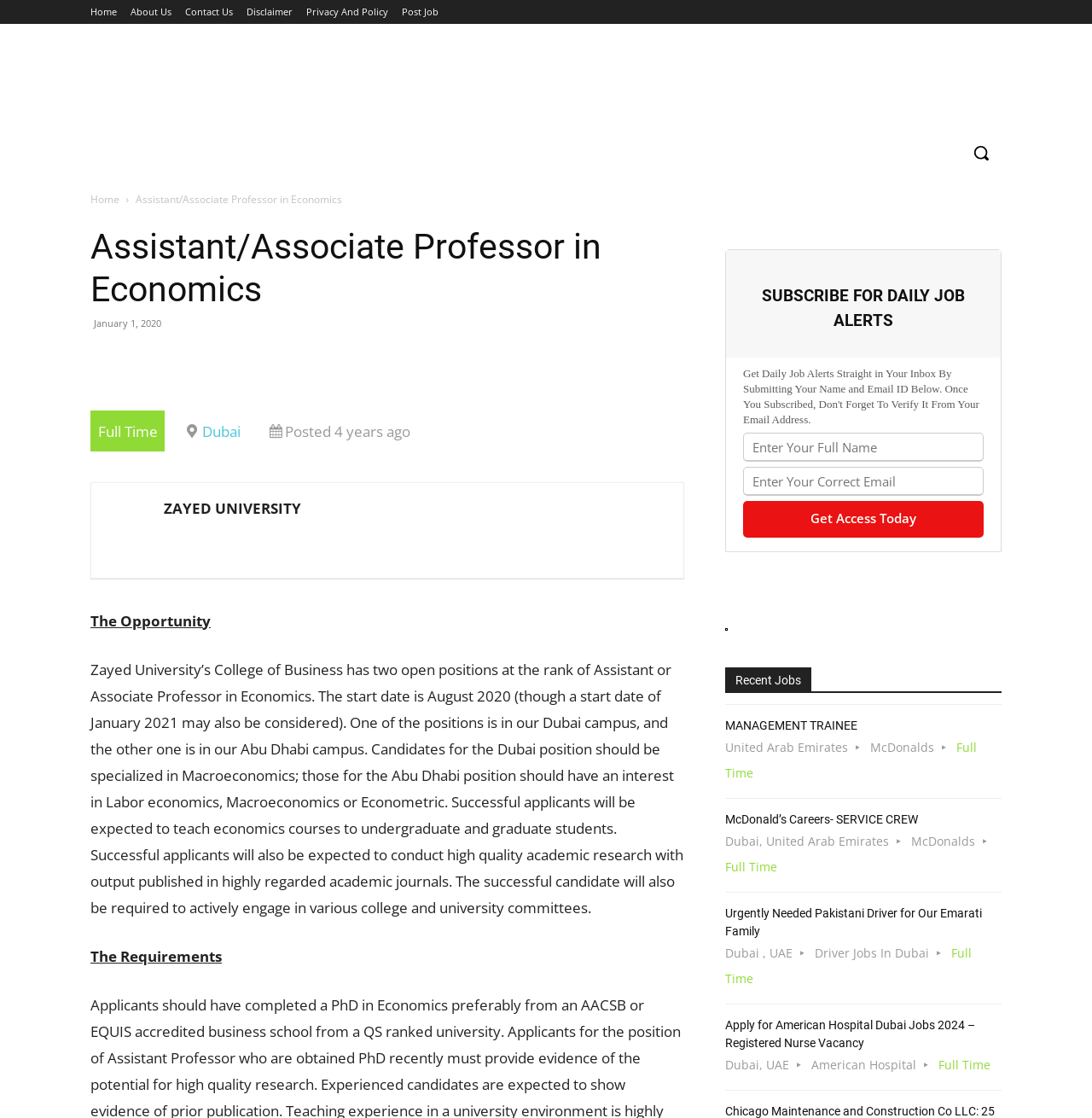What is the job title of the open position?
Answer the question with a single word or phrase derived from the image.

Assistant/Associate Professor in Economics